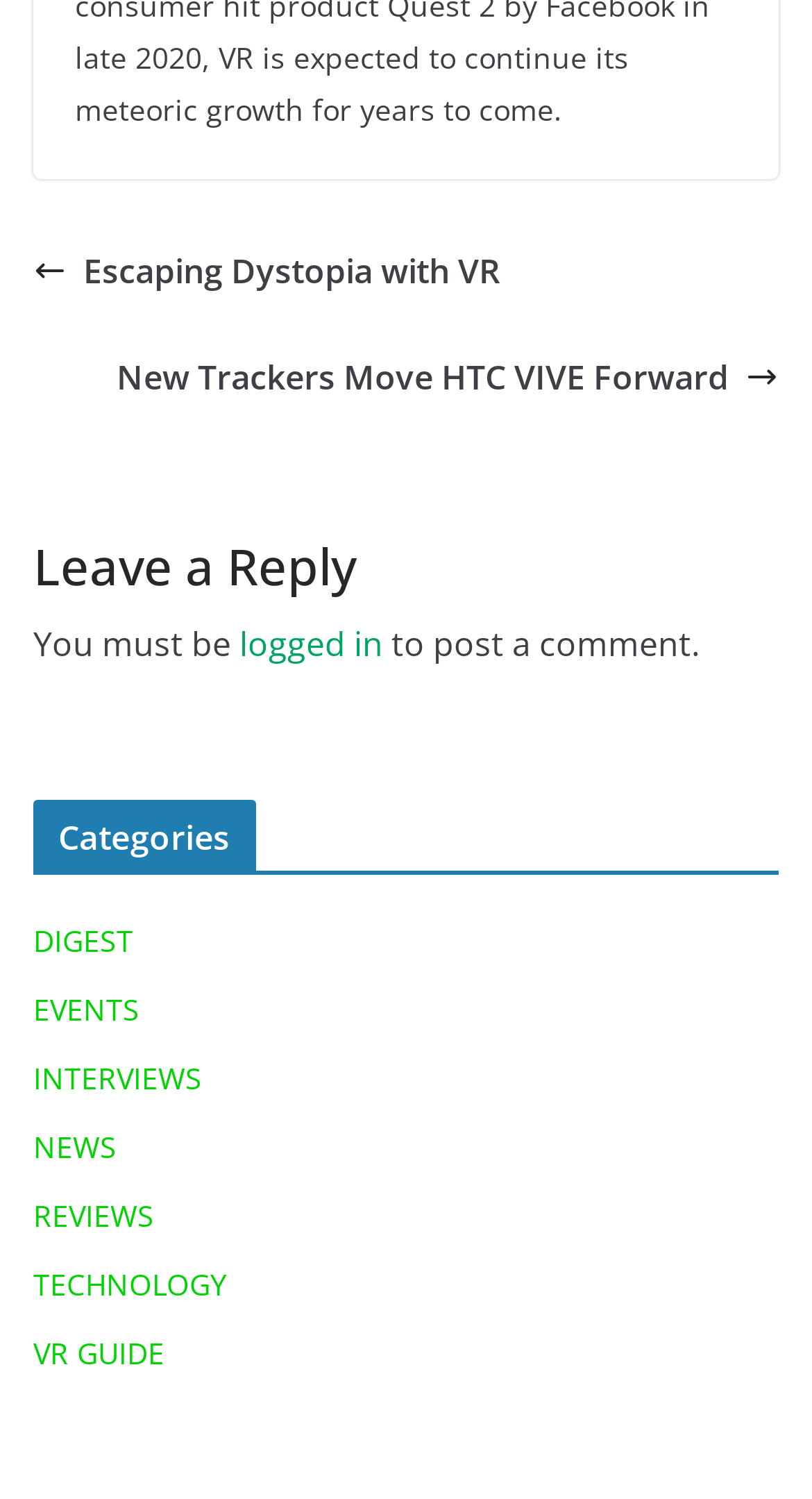Using the given description, provide the bounding box coordinates formatted as (top-left x, top-left y, bottom-right x, bottom-right y), with all values being floating point numbers between 0 and 1. Description: Escaping Dystopia with VR

[0.041, 0.161, 0.615, 0.201]